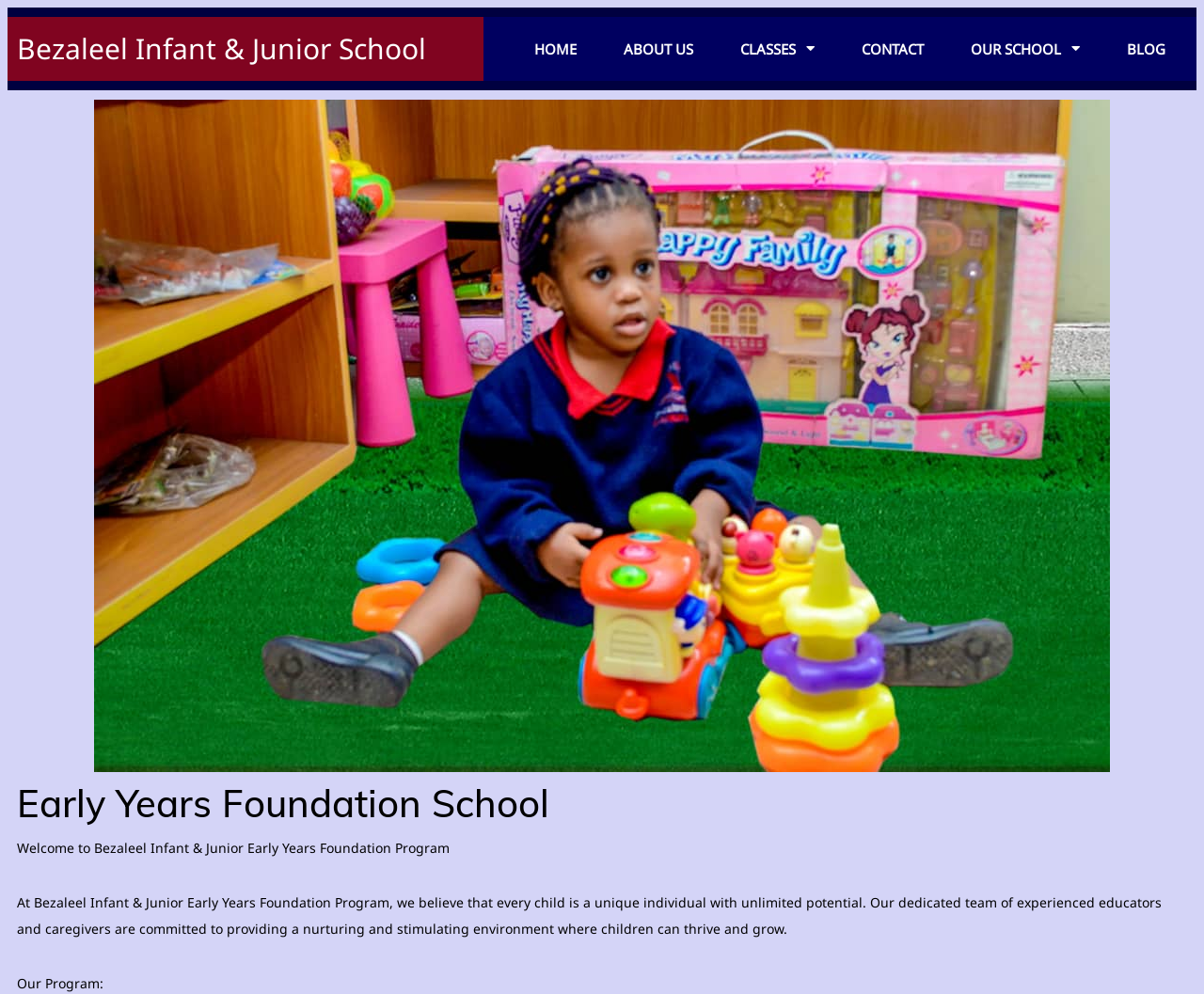Determine the bounding box for the described HTML element: "Our School". Ensure the coordinates are four float numbers between 0 and 1 in the format [left, top, right, bottom].

[0.788, 0.028, 0.915, 0.07]